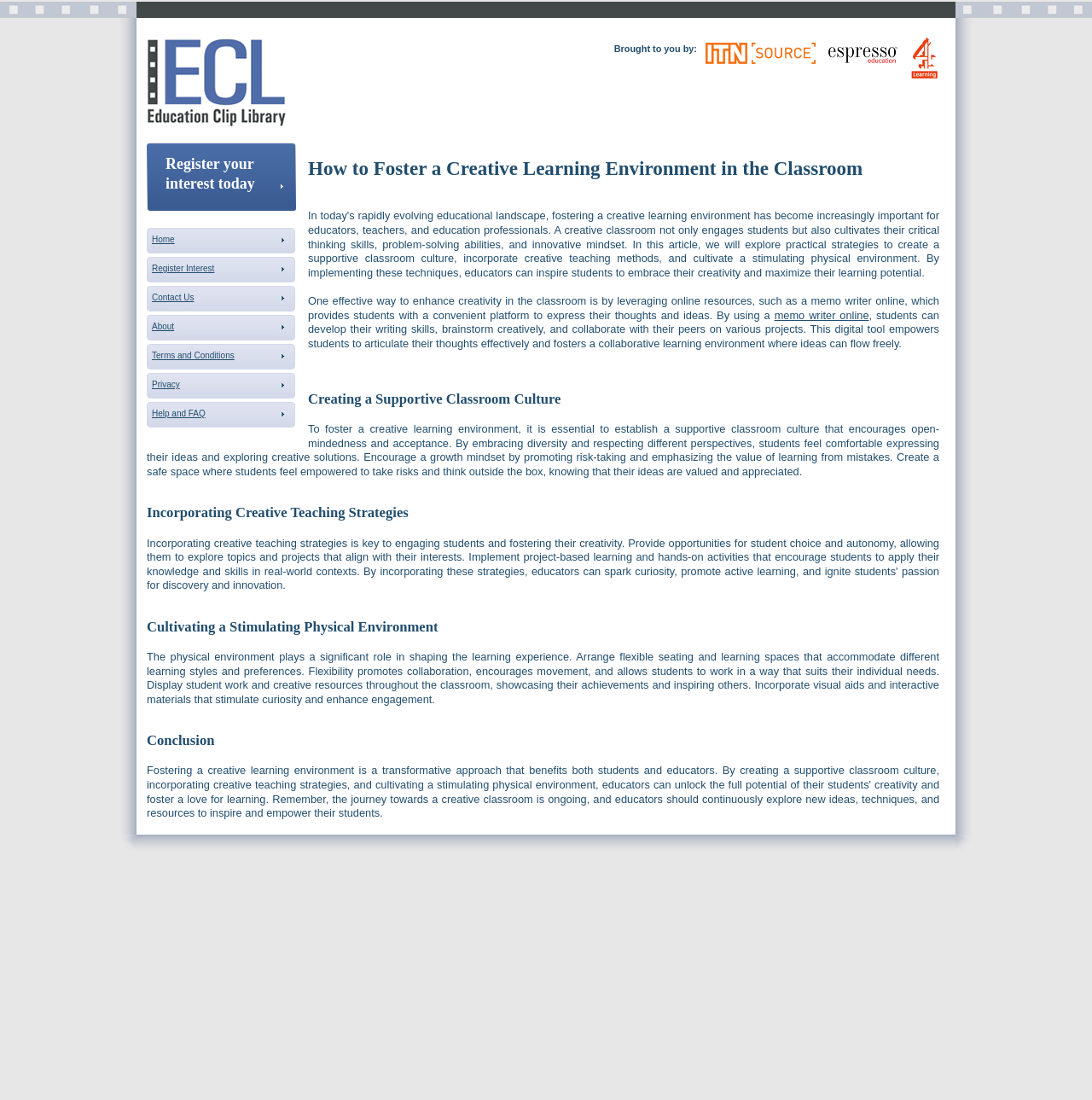Determine the bounding box coordinates of the element's region needed to click to follow the instruction: "Click the 'ECL - Education Clip Library' link". Provide these coordinates as four float numbers between 0 and 1, formatted as [left, top, right, bottom].

[0.135, 0.036, 0.262, 0.115]